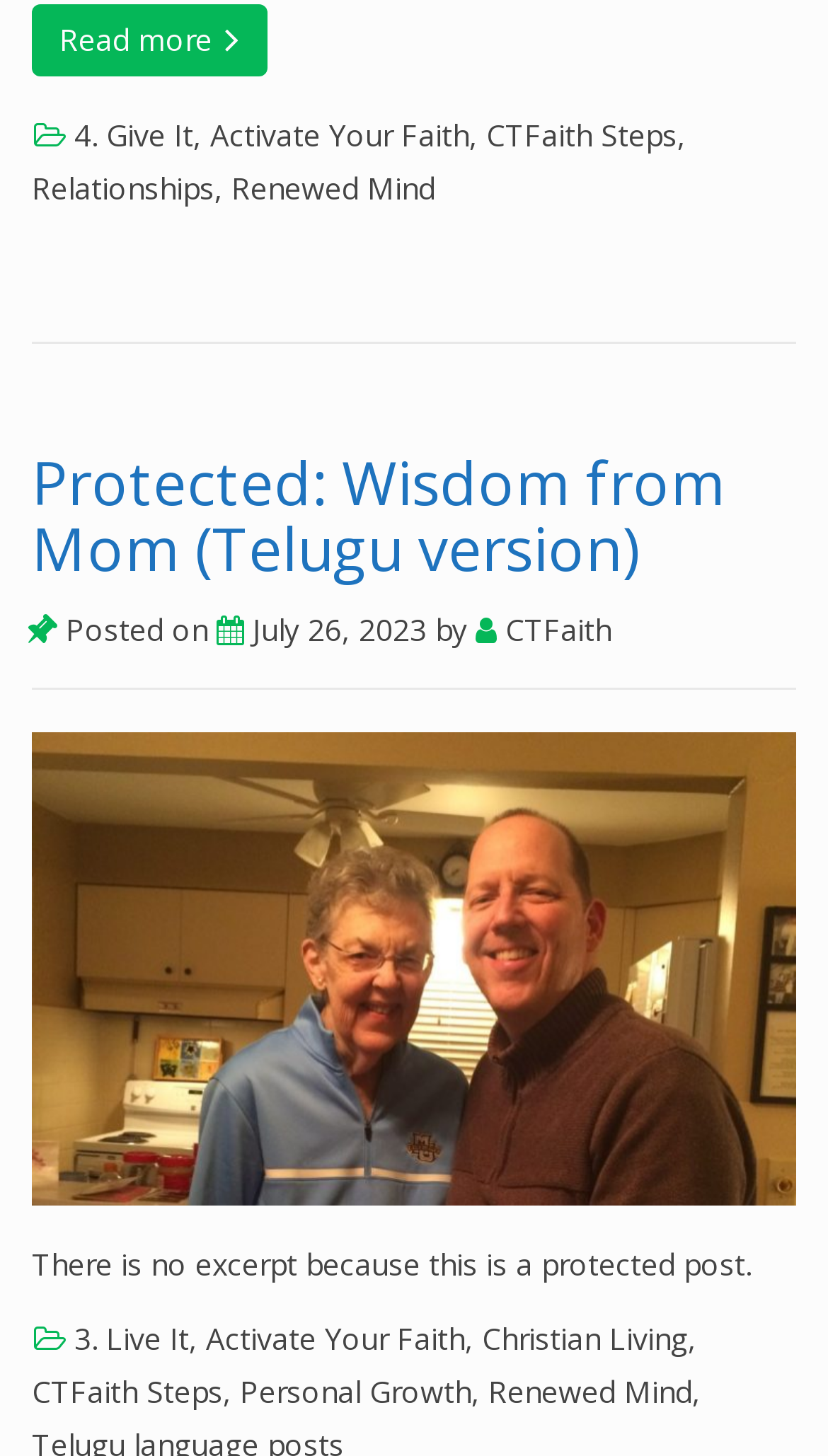Please find the bounding box coordinates of the clickable region needed to complete the following instruction: "Go to the Christian Living page". The bounding box coordinates must consist of four float numbers between 0 and 1, i.e., [left, top, right, bottom].

[0.582, 0.905, 0.831, 0.933]